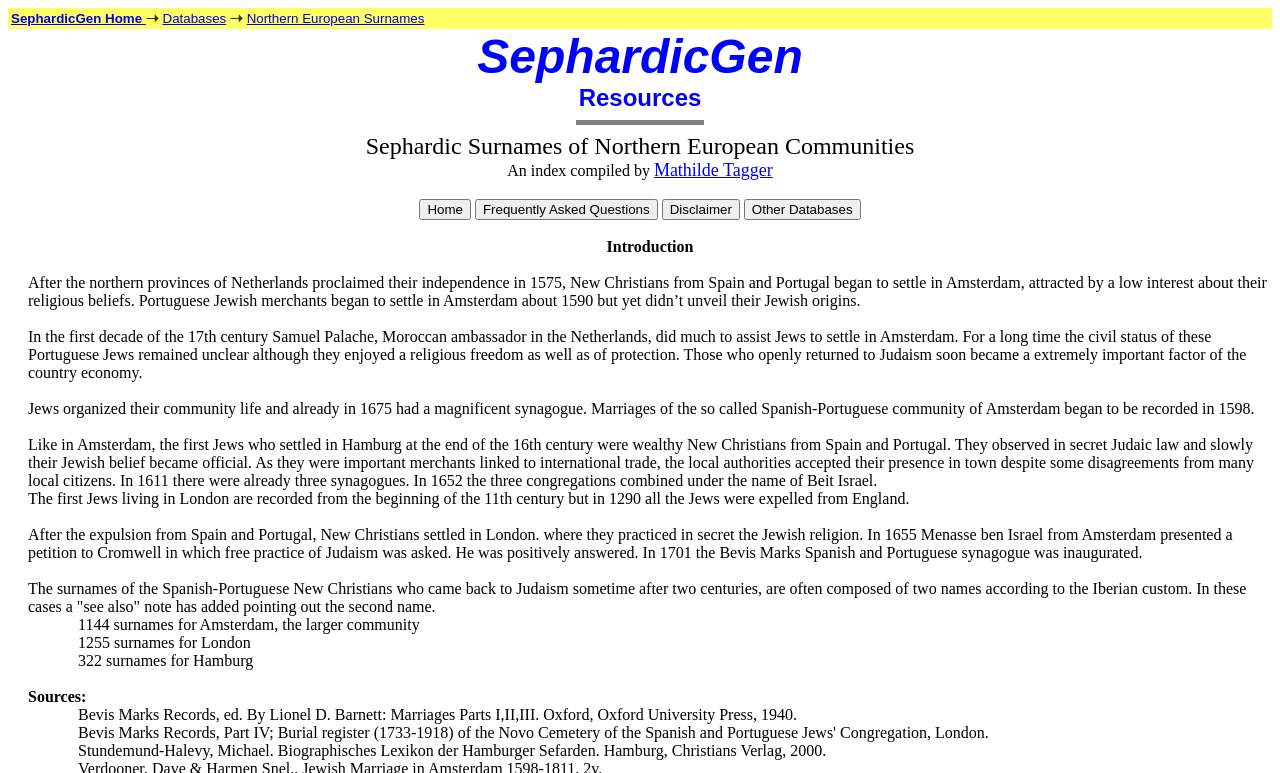What is the name of the synagogue mentioned in the text?
Please look at the screenshot and answer using one word or phrase.

Bevis Marks